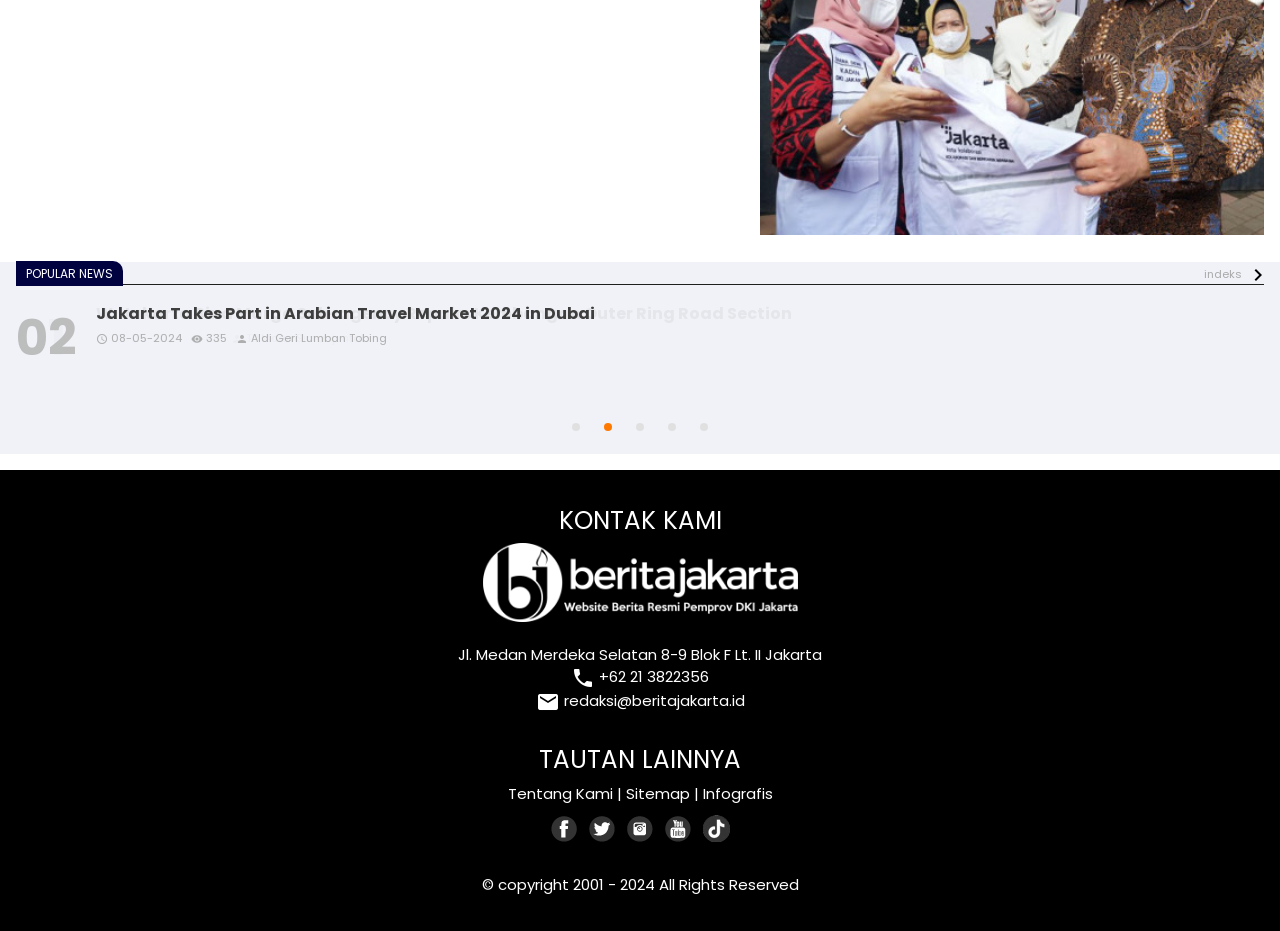Provide the bounding box coordinates for the UI element that is described as: "Tentang Kami".

[0.396, 0.841, 0.479, 0.863]